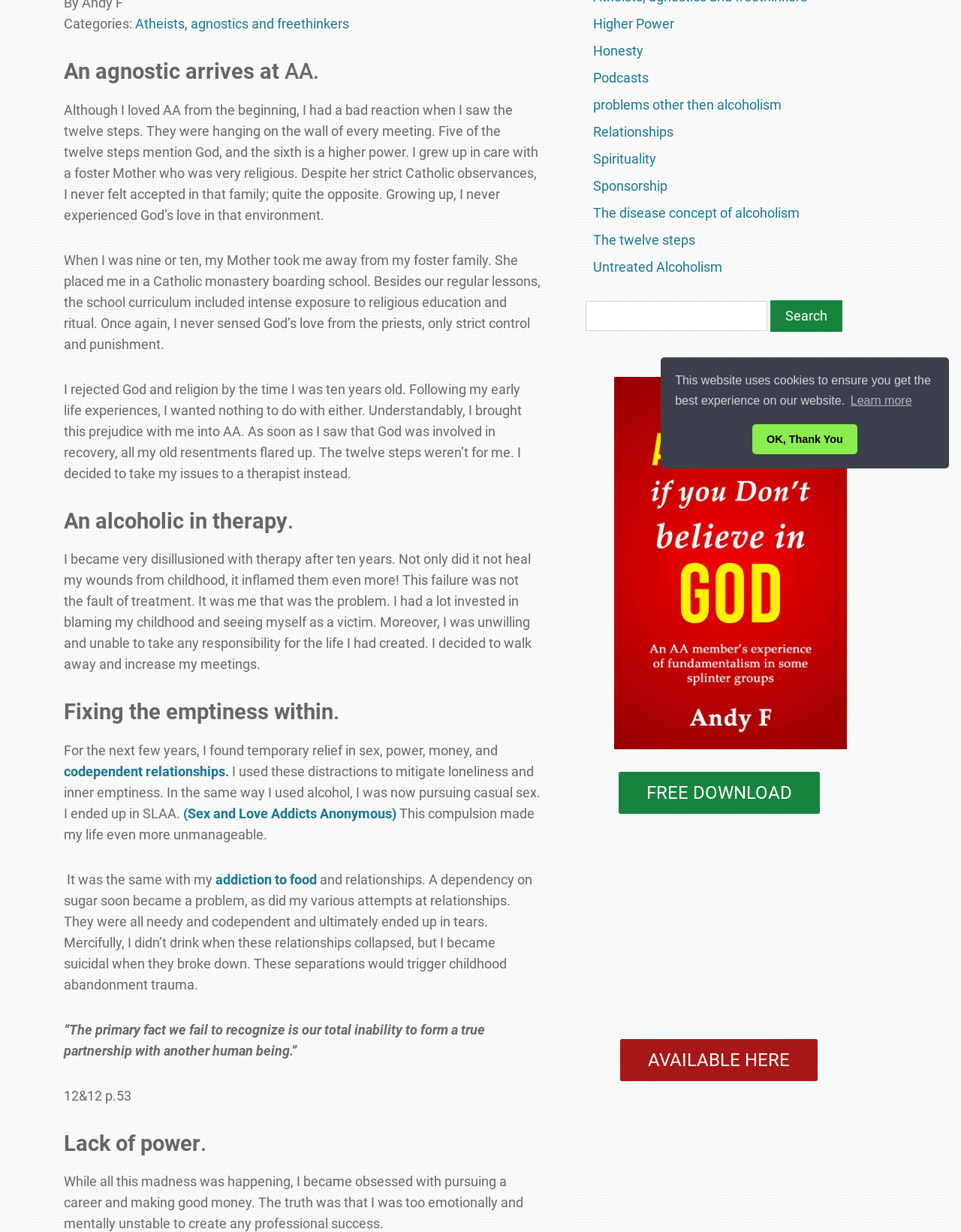Given the description of a UI element: "parent_node: Search for: value="Search"", identify the bounding box coordinates of the matching element in the webpage screenshot.

[0.802, 0.244, 0.877, 0.269]